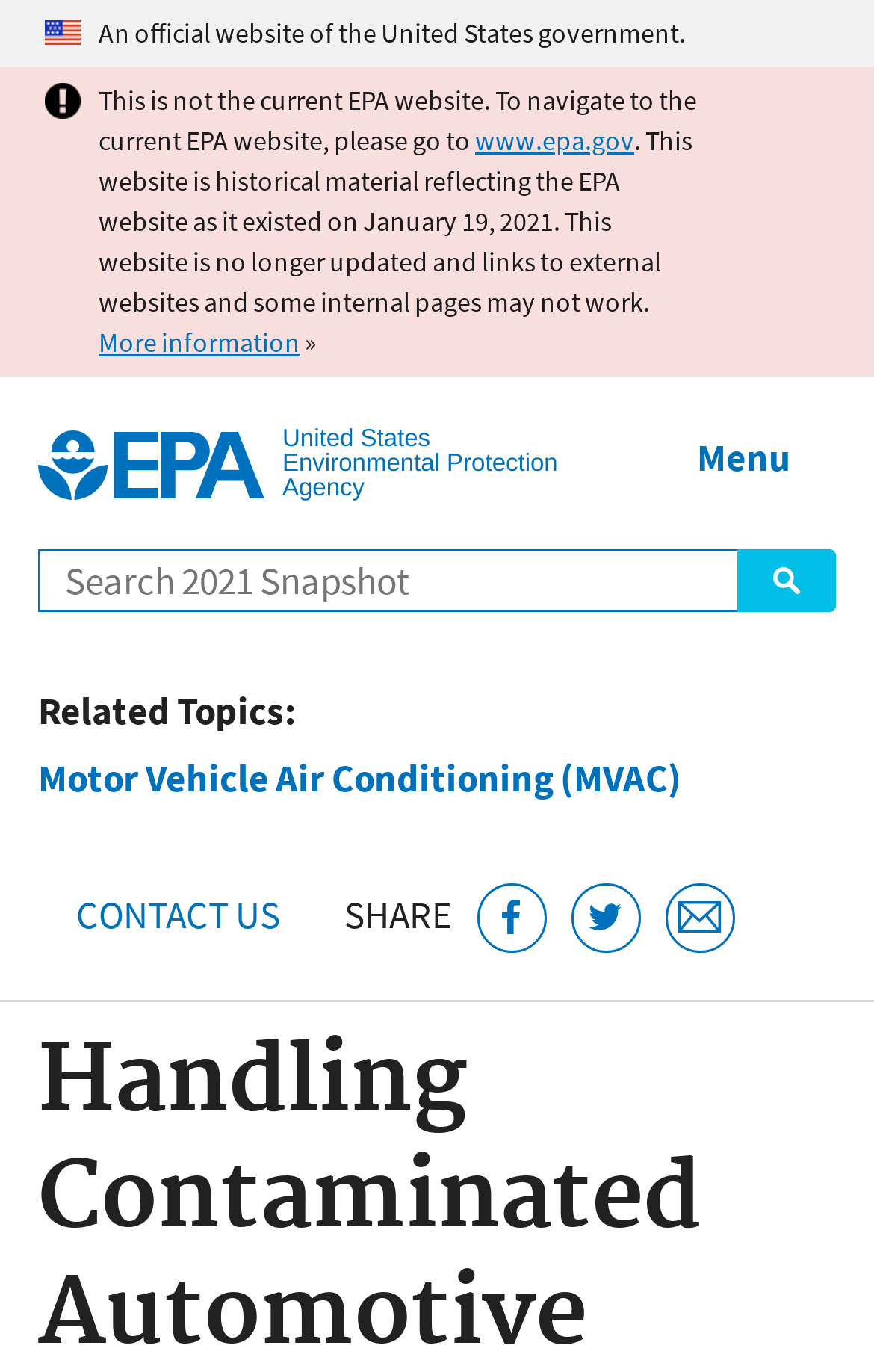Locate the bounding box coordinates of the clickable part needed for the task: "Search for something".

[0.044, 0.4, 0.956, 0.446]